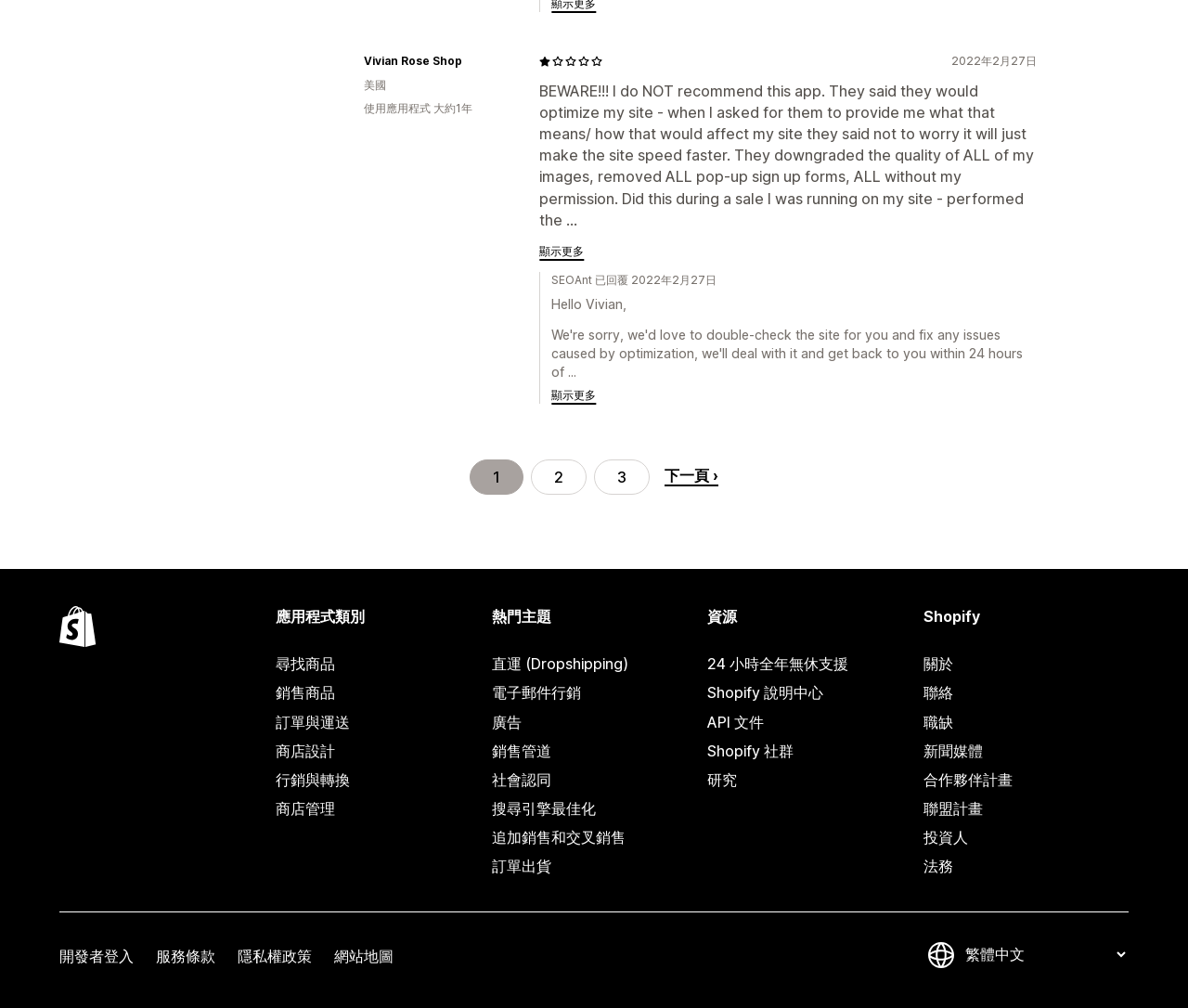Locate the bounding box coordinates of the area to click to fulfill this instruction: "Go to page 2". The bounding box should be presented as four float numbers between 0 and 1, in the order [left, top, right, bottom].

[0.447, 0.456, 0.494, 0.491]